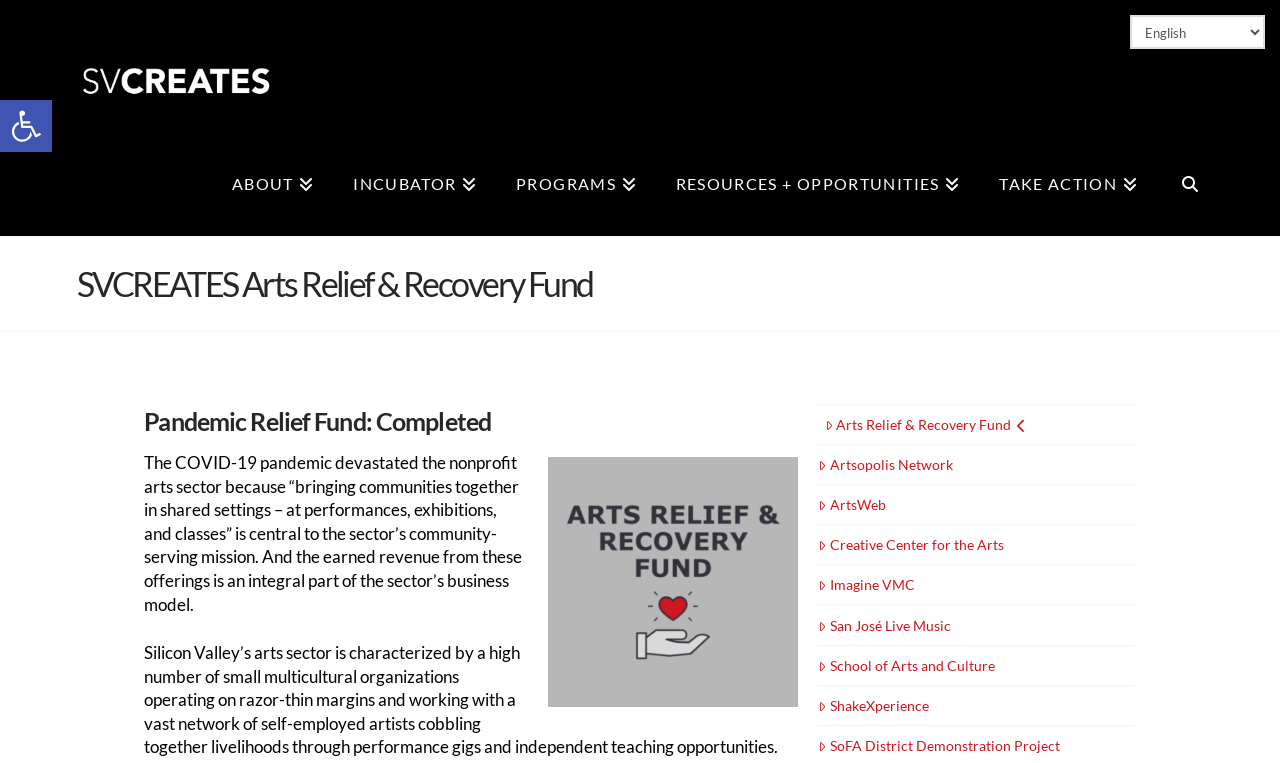What is the purpose of the 'Select Language' combobox?
Offer a detailed and full explanation in response to the question.

I inferred the purpose of the combobox by its label 'Select Language' and its functionality as a dropdown menu.